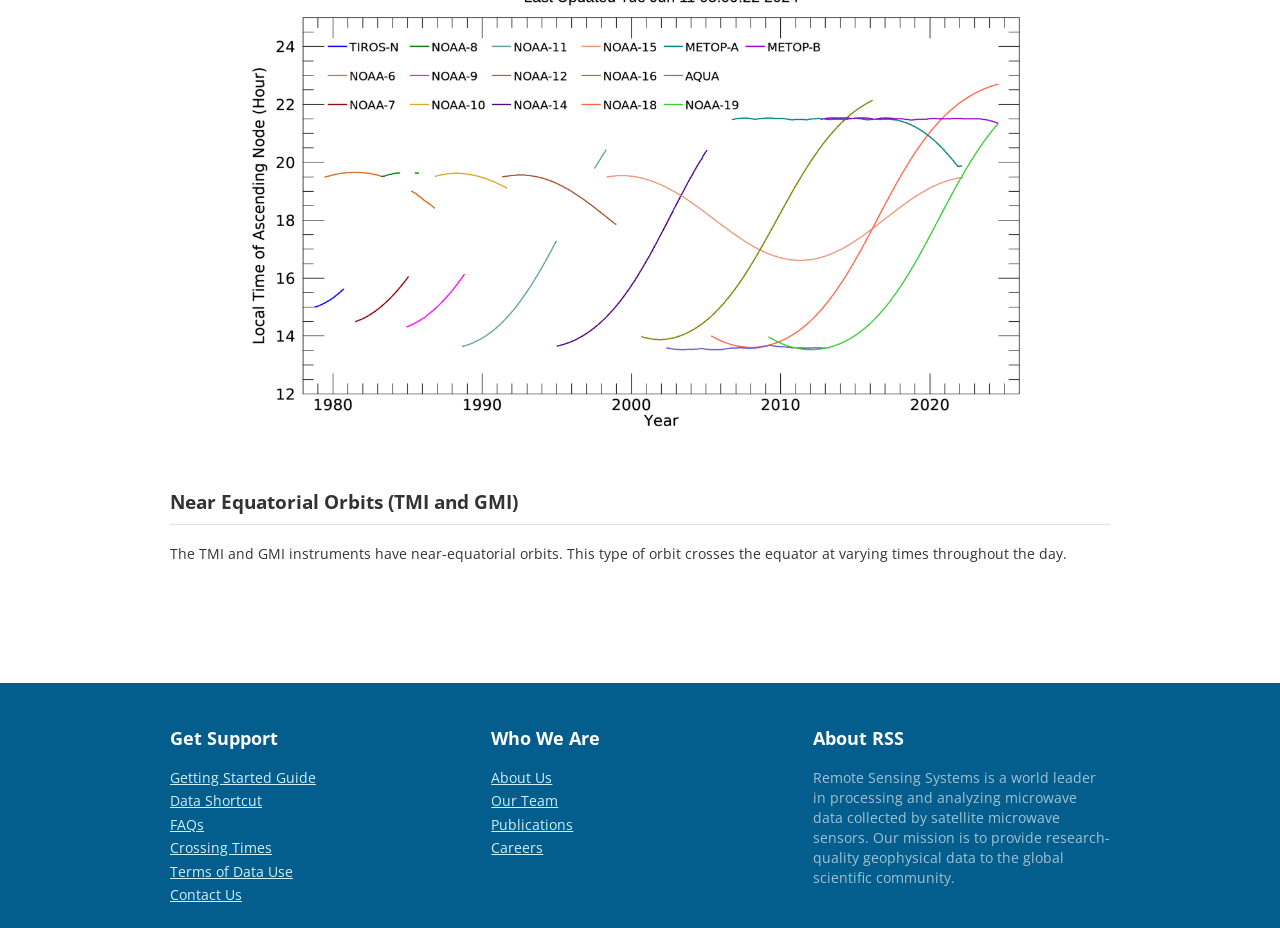Please specify the bounding box coordinates of the region to click in order to perform the following instruction: "View getting started guide".

[0.133, 0.827, 0.365, 0.849]